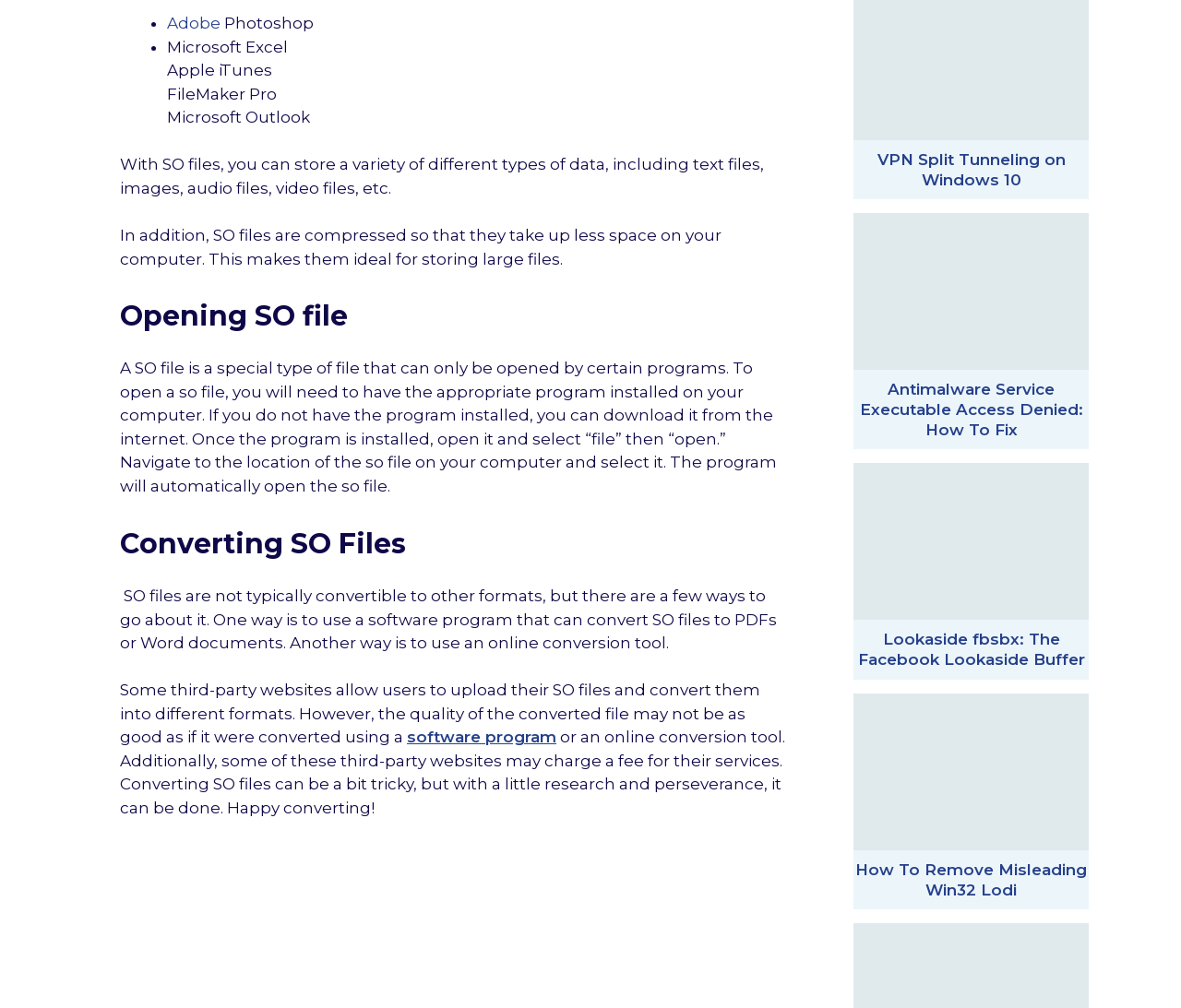Please determine the bounding box coordinates of the element to click on in order to accomplish the following task: "View information about Antimalware Service Executable". Ensure the coordinates are four float numbers ranging from 0 to 1, i.e., [left, top, right, bottom].

[0.723, 0.281, 0.922, 0.303]